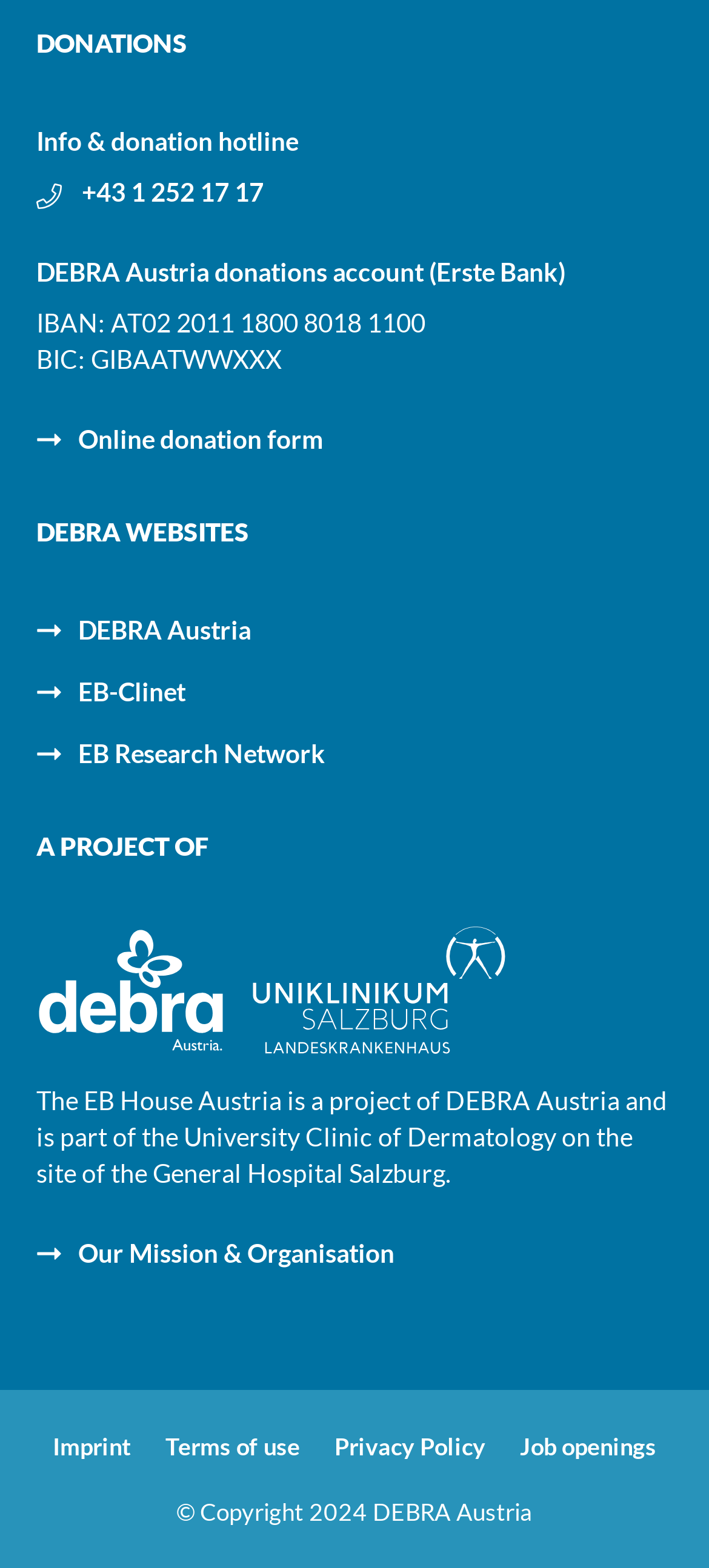Locate the bounding box coordinates of the clickable part needed for the task: "Visit the DEBRA Austria website".

[0.11, 0.392, 0.354, 0.412]